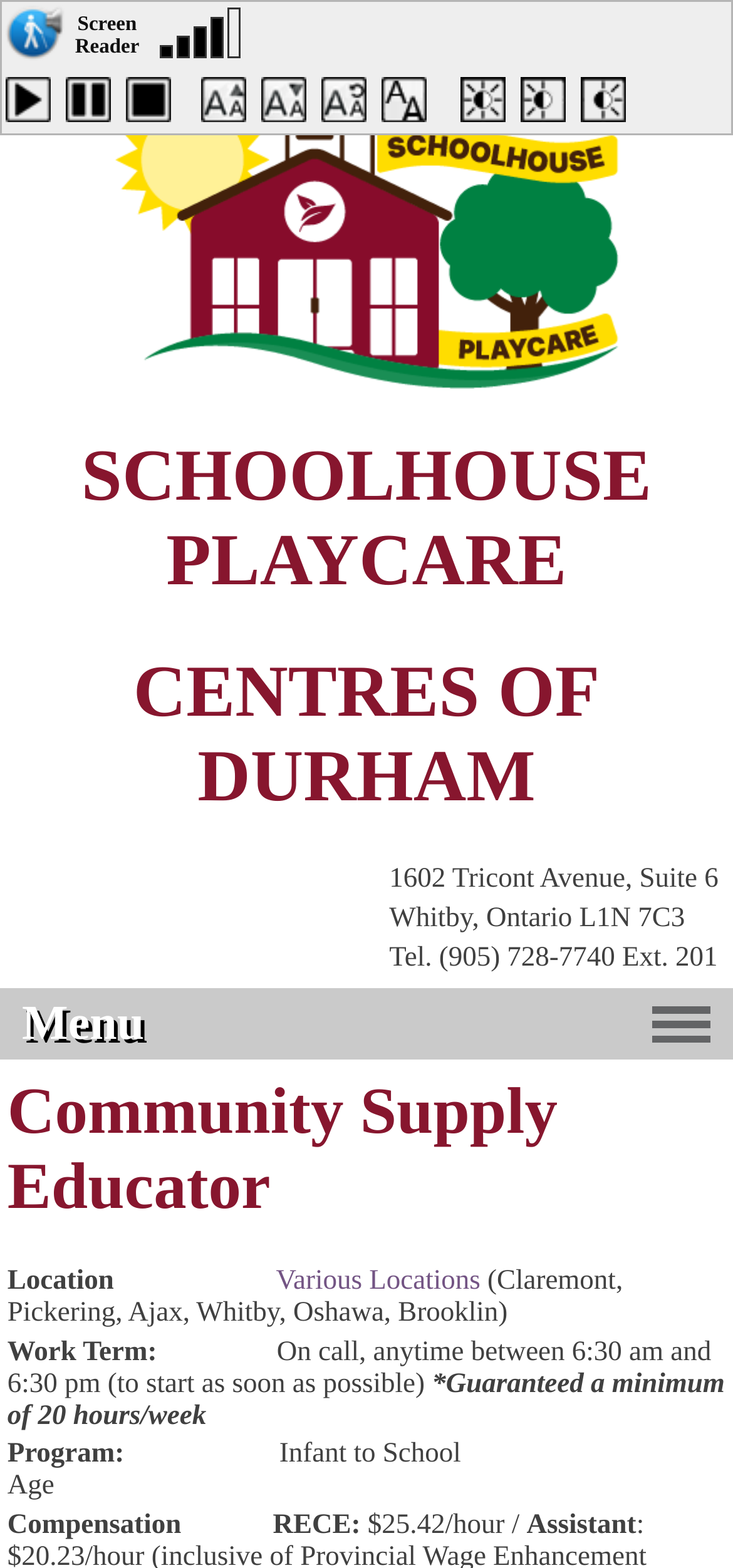Find and indicate the bounding box coordinates of the region you should select to follow the given instruction: "View Various Locations".

[0.376, 0.807, 0.655, 0.831]